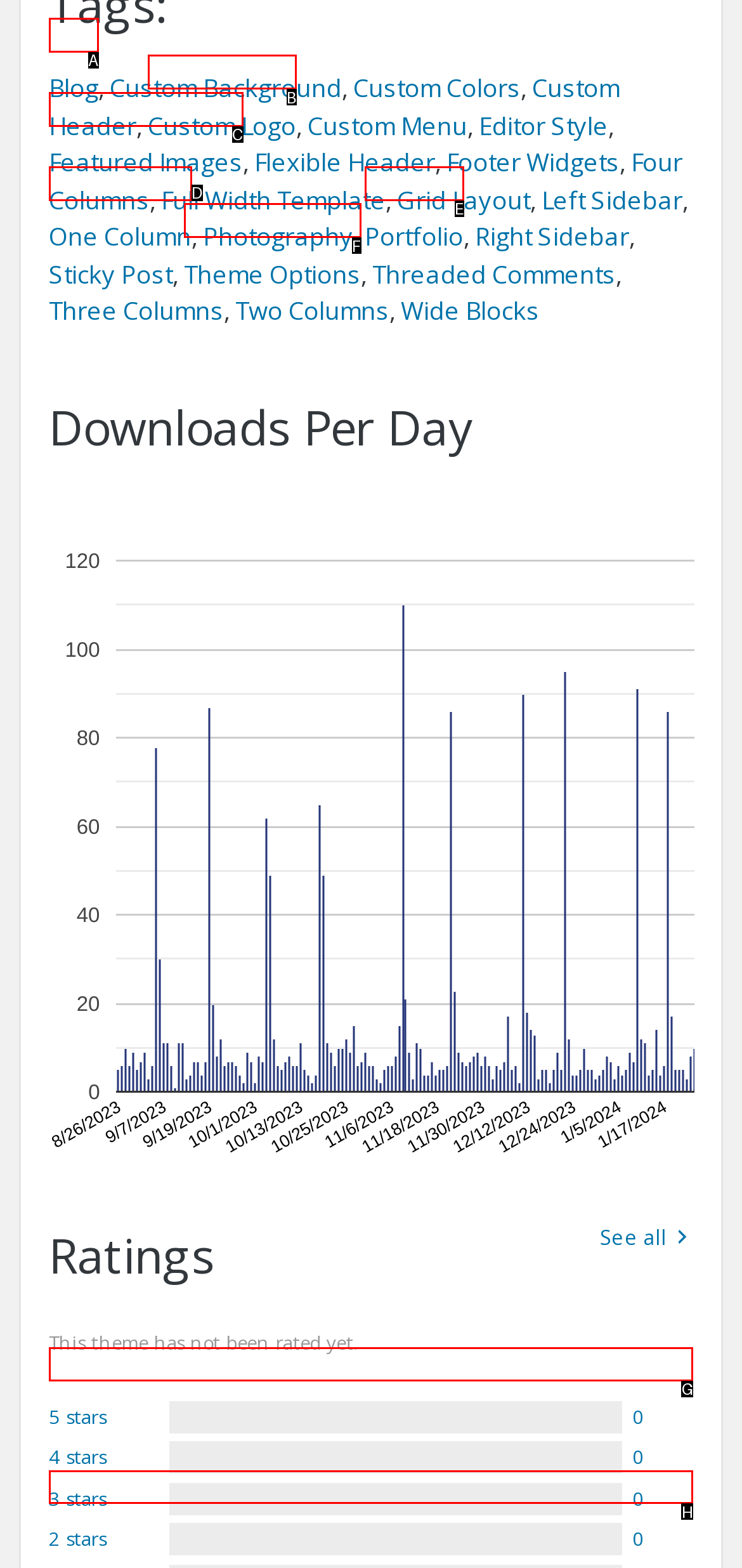Determine which option matches the element description: Blog
Reply with the letter of the appropriate option from the options provided.

A